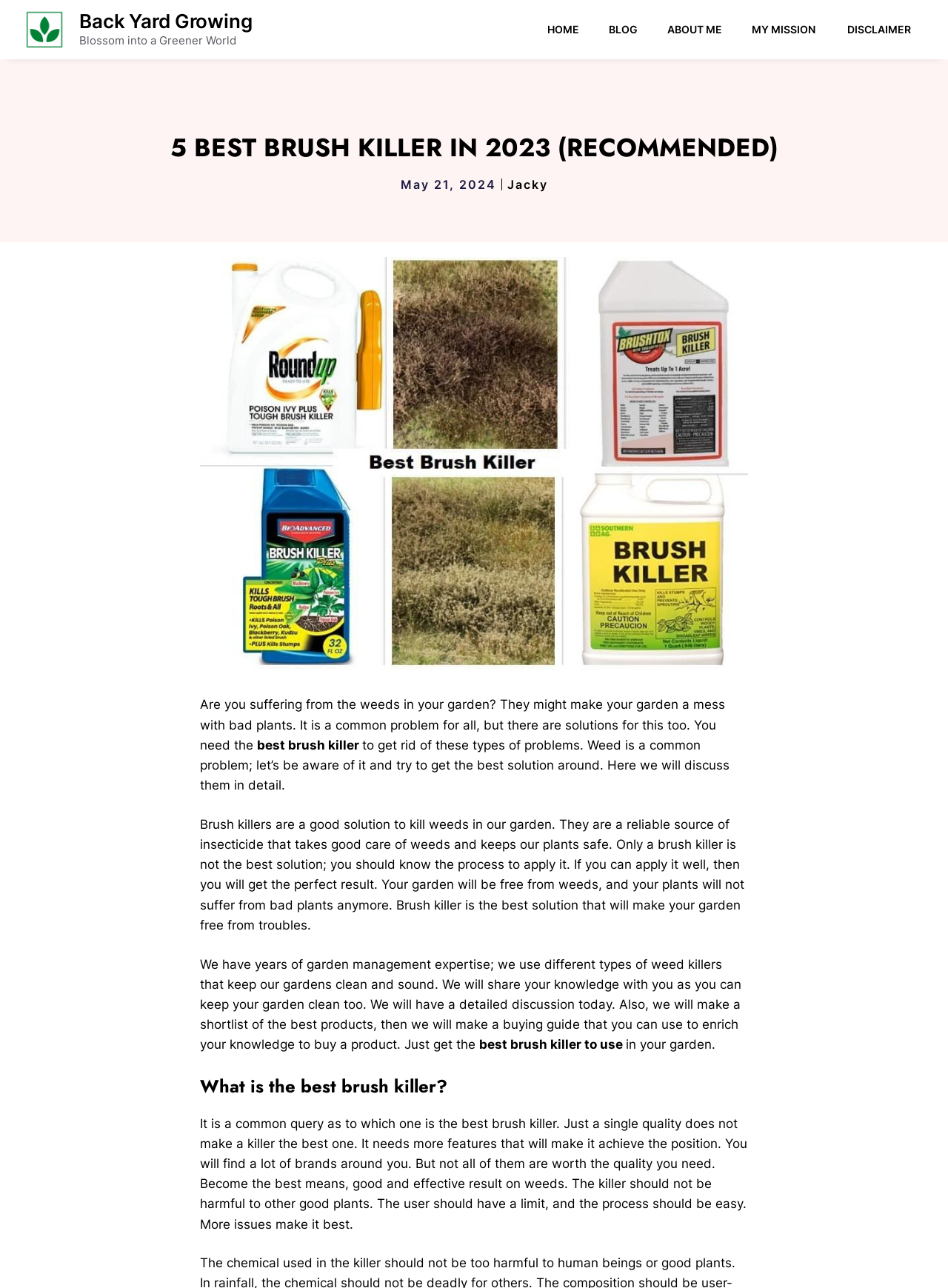Can you find and provide the main heading text of this webpage?

5 BEST BRUSH KILLER IN 2023 (RECOMMENDED)